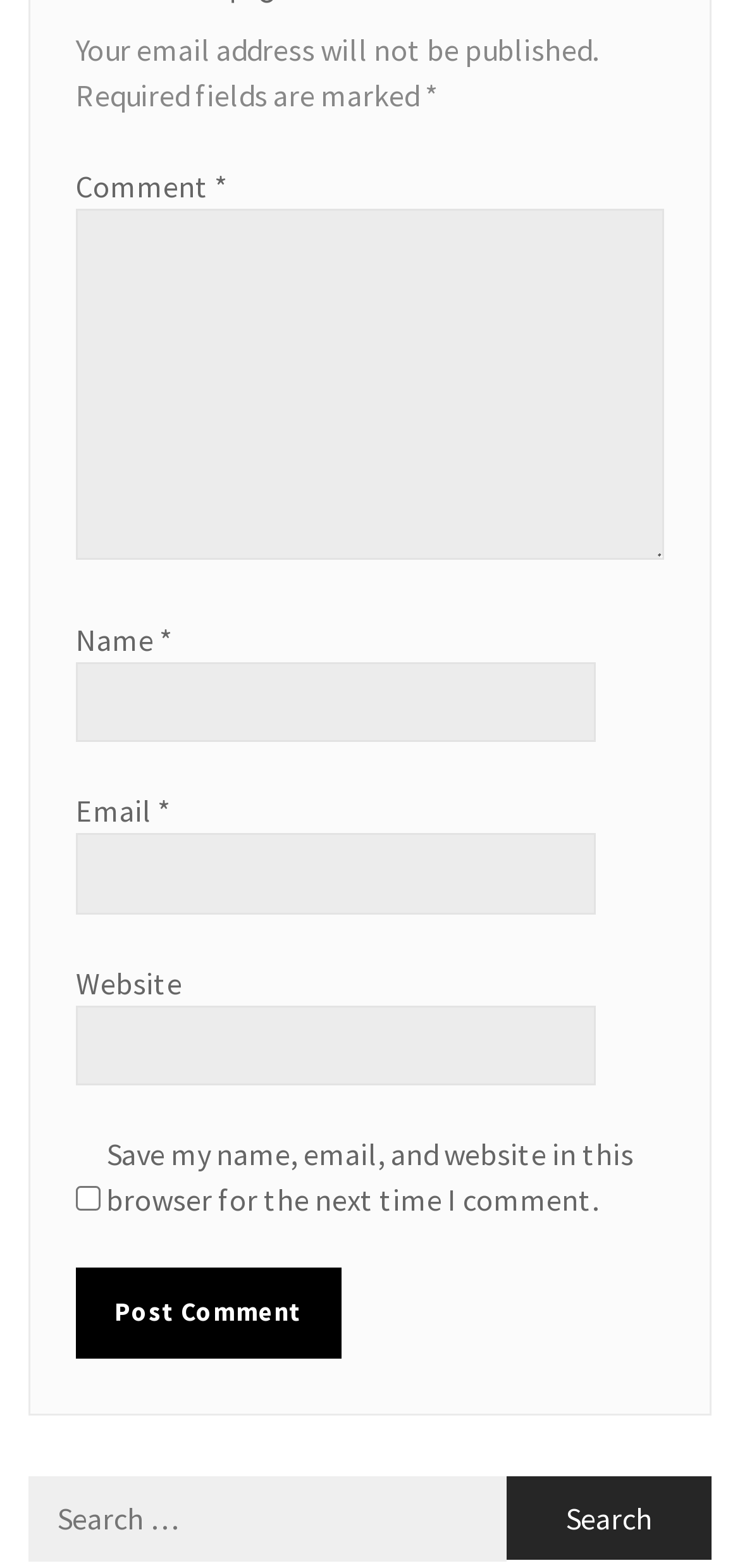Can you find the bounding box coordinates for the element that needs to be clicked to execute this instruction: "Enter a comment"? The coordinates should be given as four float numbers between 0 and 1, i.e., [left, top, right, bottom].

[0.103, 0.133, 0.897, 0.357]